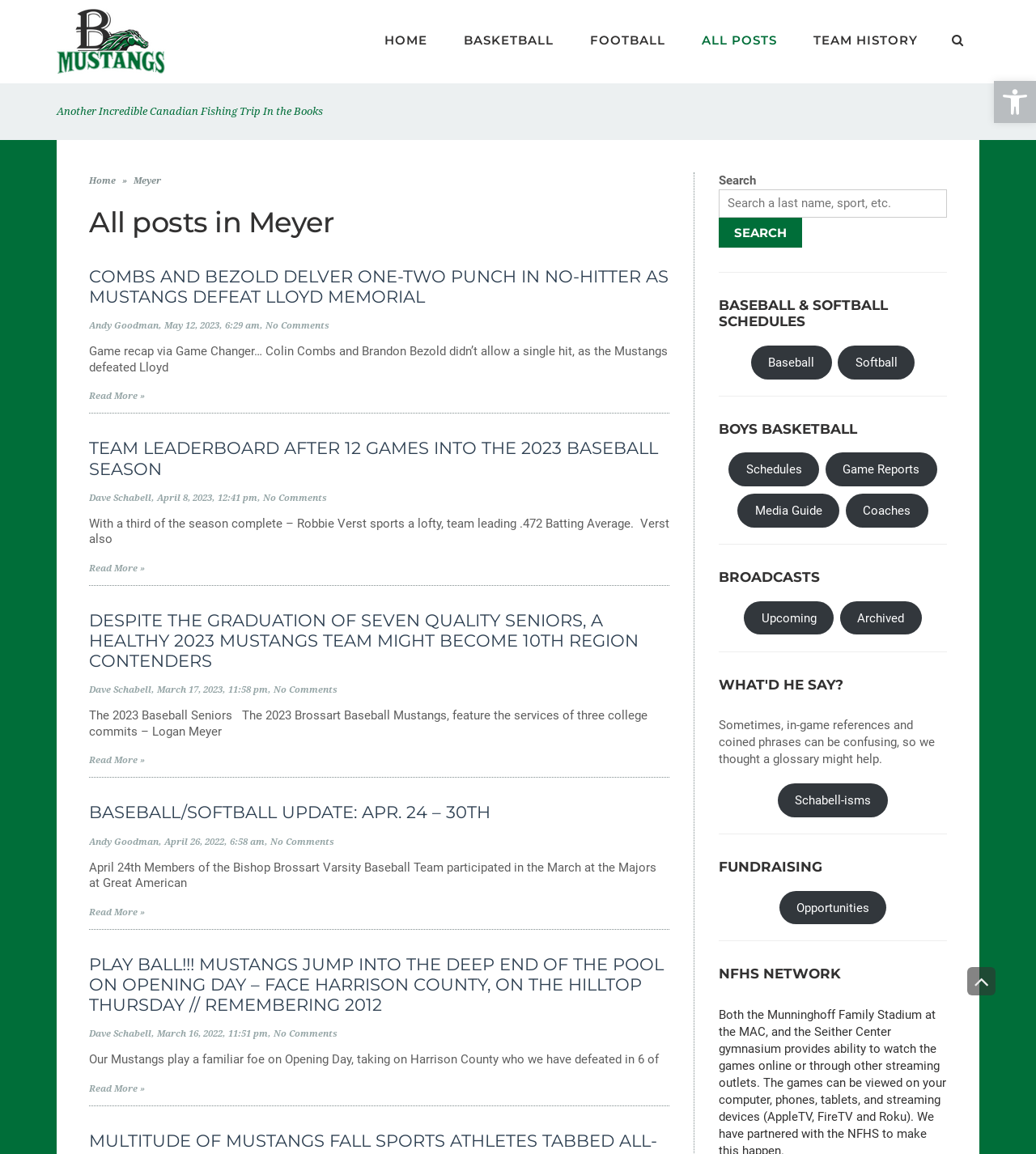Please respond to the question using a single word or phrase:
What is the purpose of the search box?

To search the website